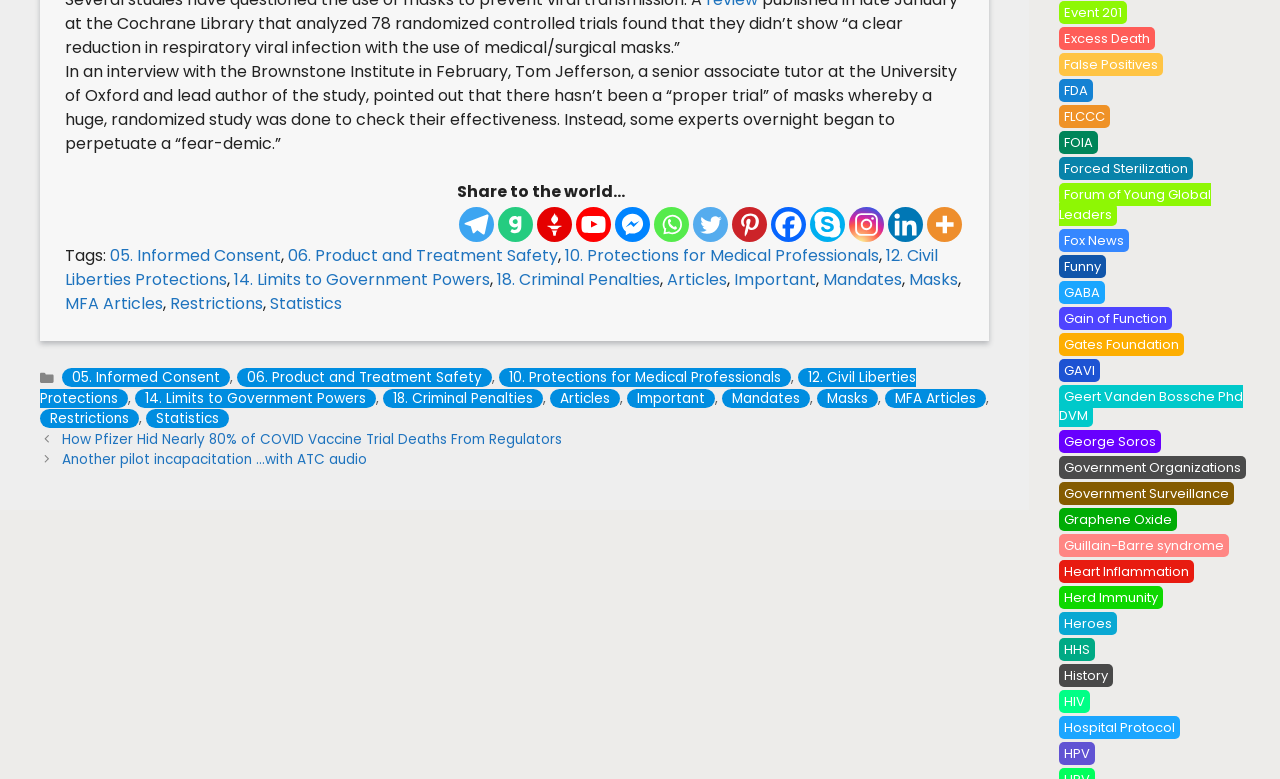Locate the bounding box coordinates of the element to click to perform the following action: 'Share to Telegram'. The coordinates should be given as four float values between 0 and 1, in the form of [left, top, right, bottom].

[0.36, 0.269, 0.388, 0.314]